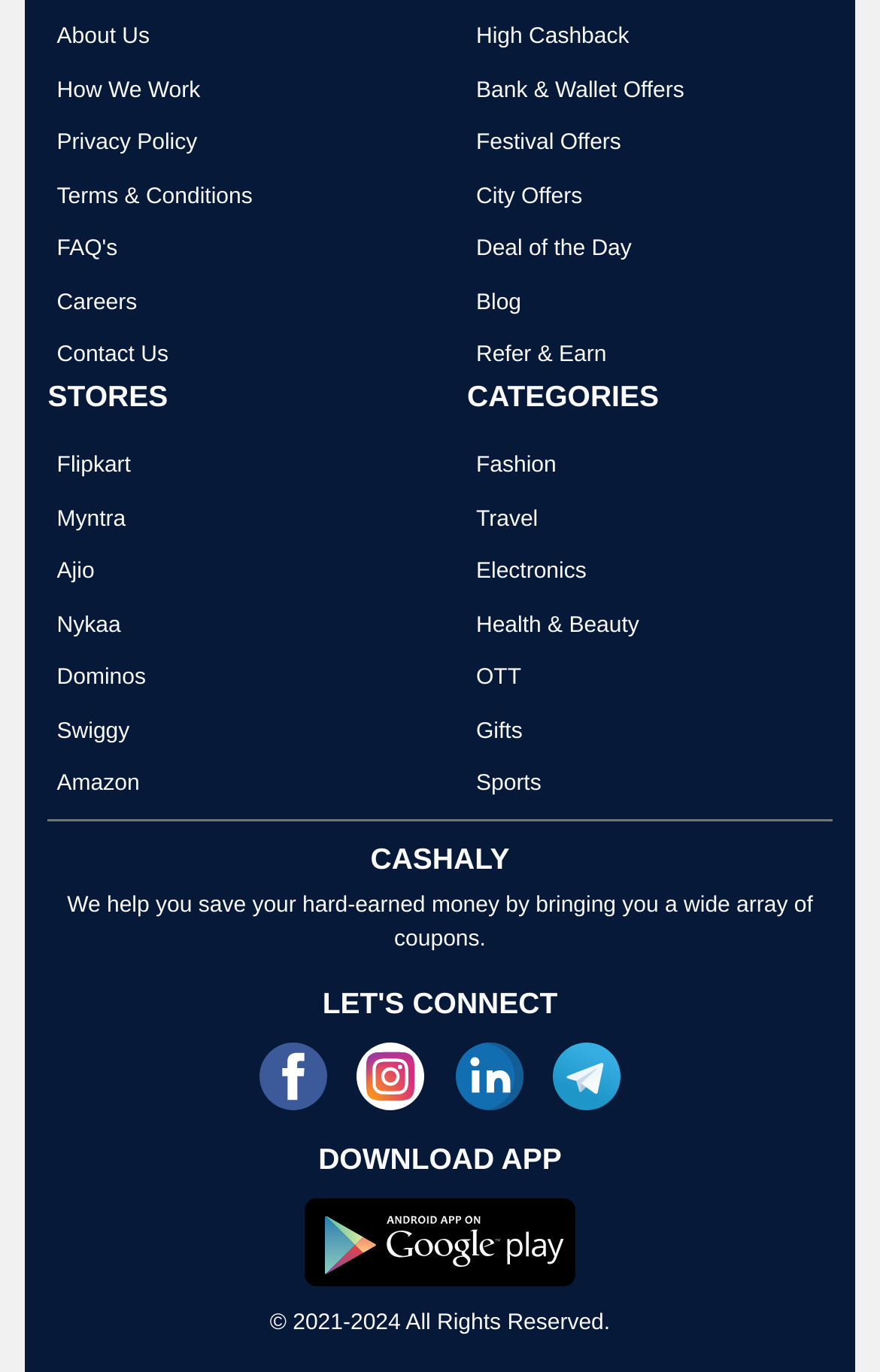What is the call-to-action at the bottom of the page?
Use the information from the screenshot to give a comprehensive response to the question.

The call-to-action at the bottom of the page is to download the app, which is represented by a StaticText element with ID 357 and a link element with ID 358, located at the bottom of the page.